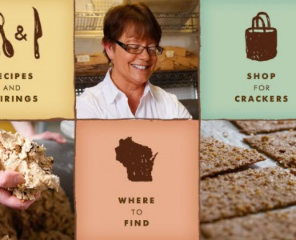What is emphasized in 'RECIPES AND PAIRINGS'?
Please give a detailed answer to the question using the information shown in the image.

The caption 'RECIPES AND PAIRINGS' is emphasizing culinary creativity, which implies that the brand is promoting innovative and creative ways of using their crackers in recipes.